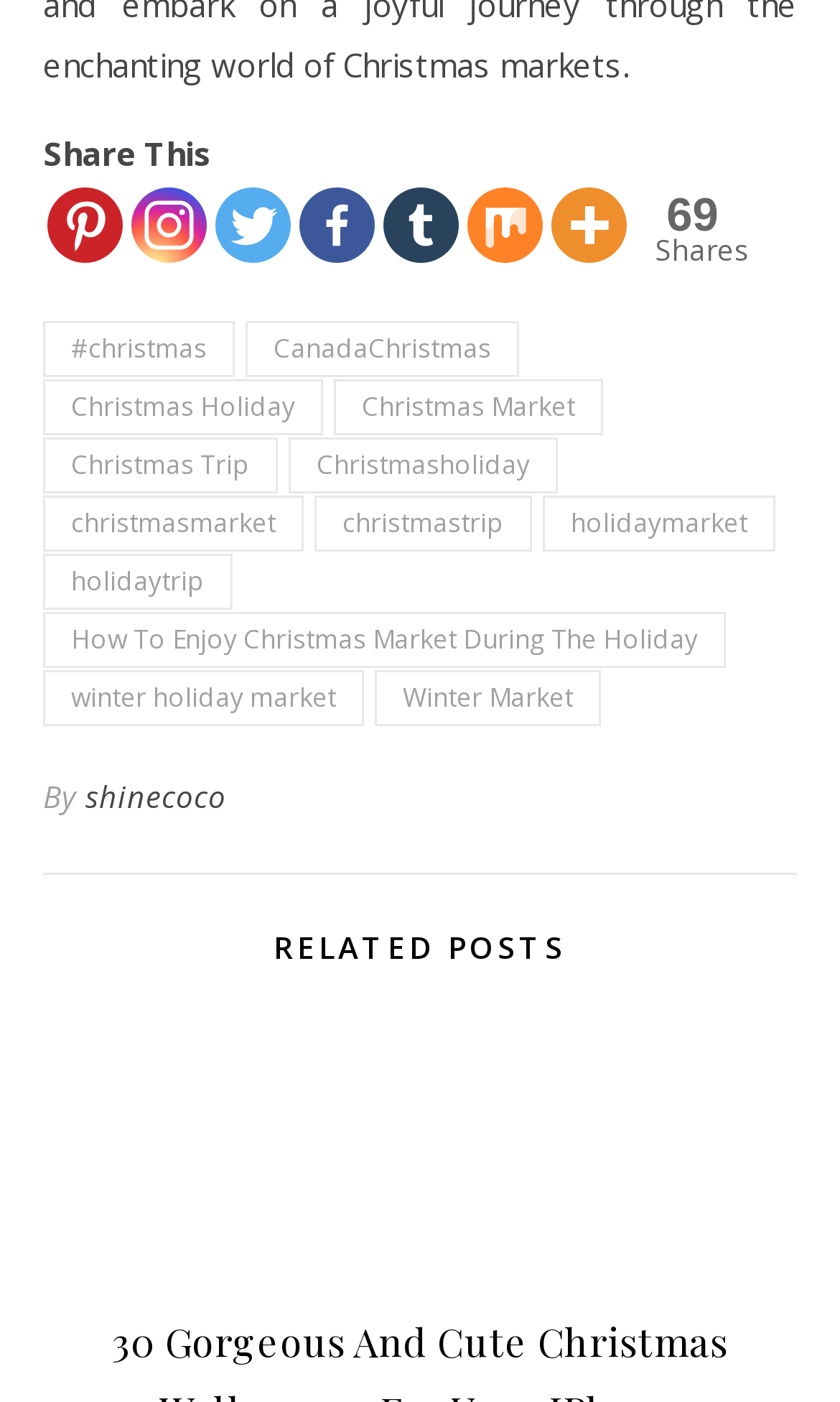Determine the coordinates of the bounding box for the clickable area needed to execute this instruction: "View related posts".

[0.051, 0.665, 0.949, 0.686]